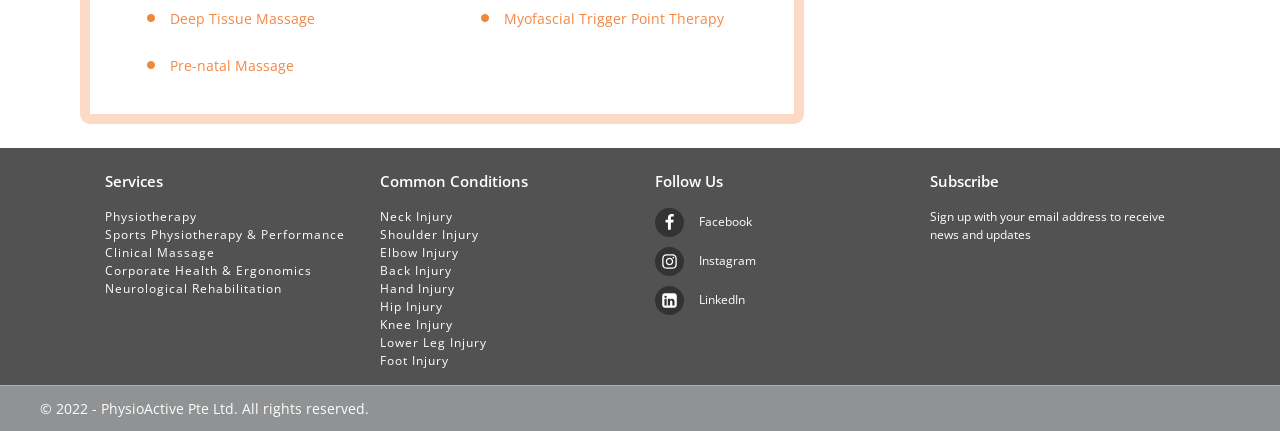Based on the image, please elaborate on the answer to the following question:
What is the purpose of the 'Subscribe' section?

Under the 'Subscribe' heading, I found a StaticText element with the text 'Sign up with your email address to receive news and updates'. This suggests that the purpose of the 'Subscribe' section is to allow users to sign up for a newsletter or updates from the website.